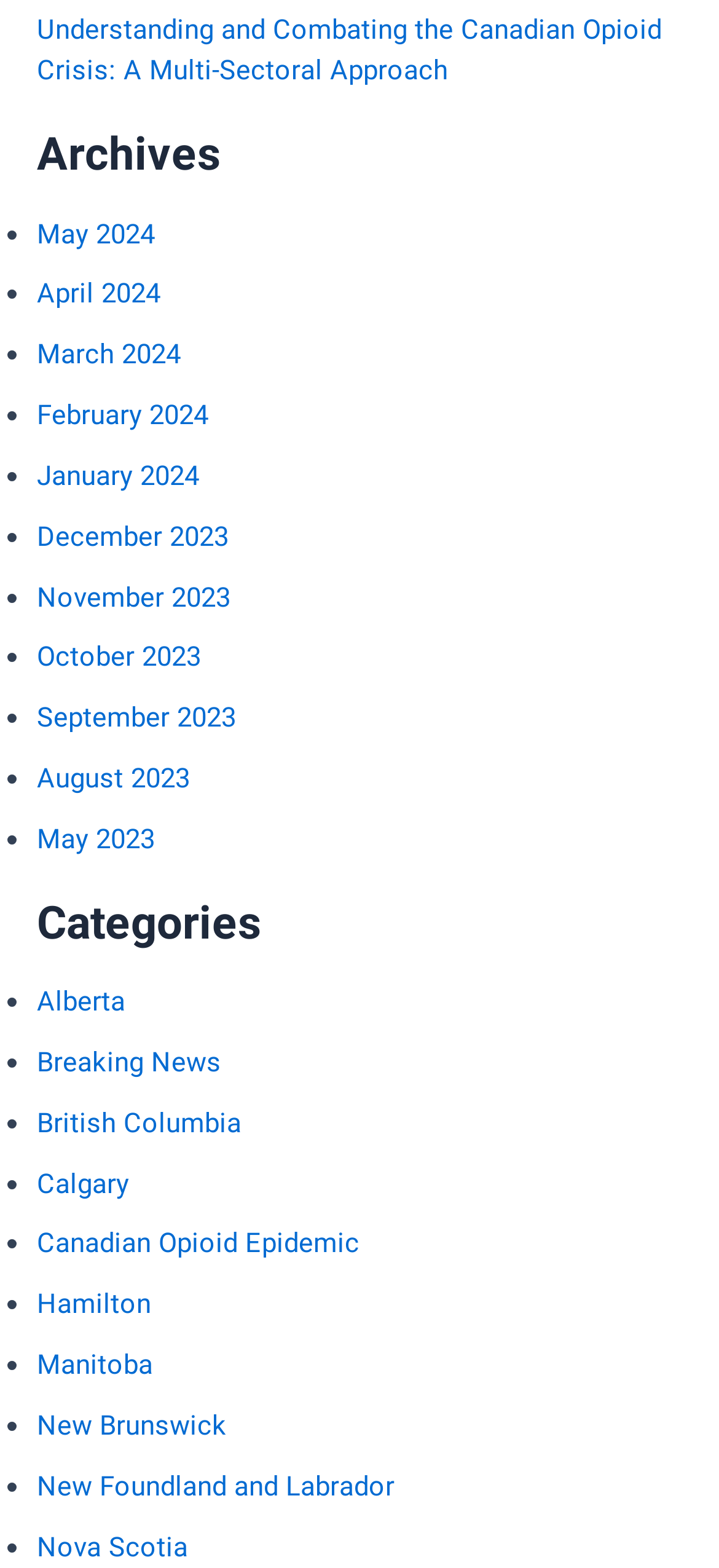Identify the coordinates of the bounding box for the element described below: "Canadian Opioid Epidemic". Return the coordinates as four float numbers between 0 and 1: [left, top, right, bottom].

[0.051, 0.783, 0.5, 0.804]